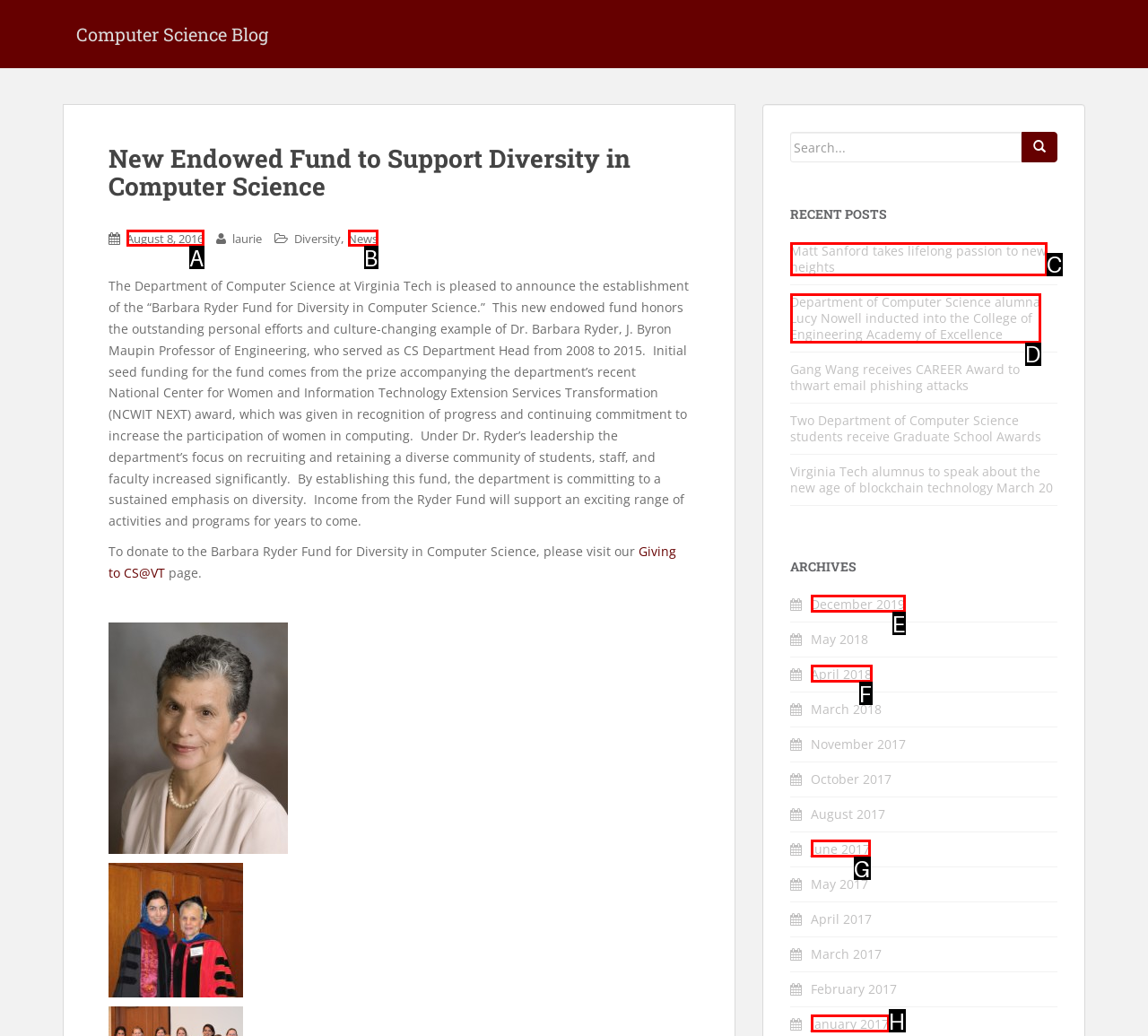Match the HTML element to the description: August 8, 2016August 8, 2016. Respond with the letter of the correct option directly.

A